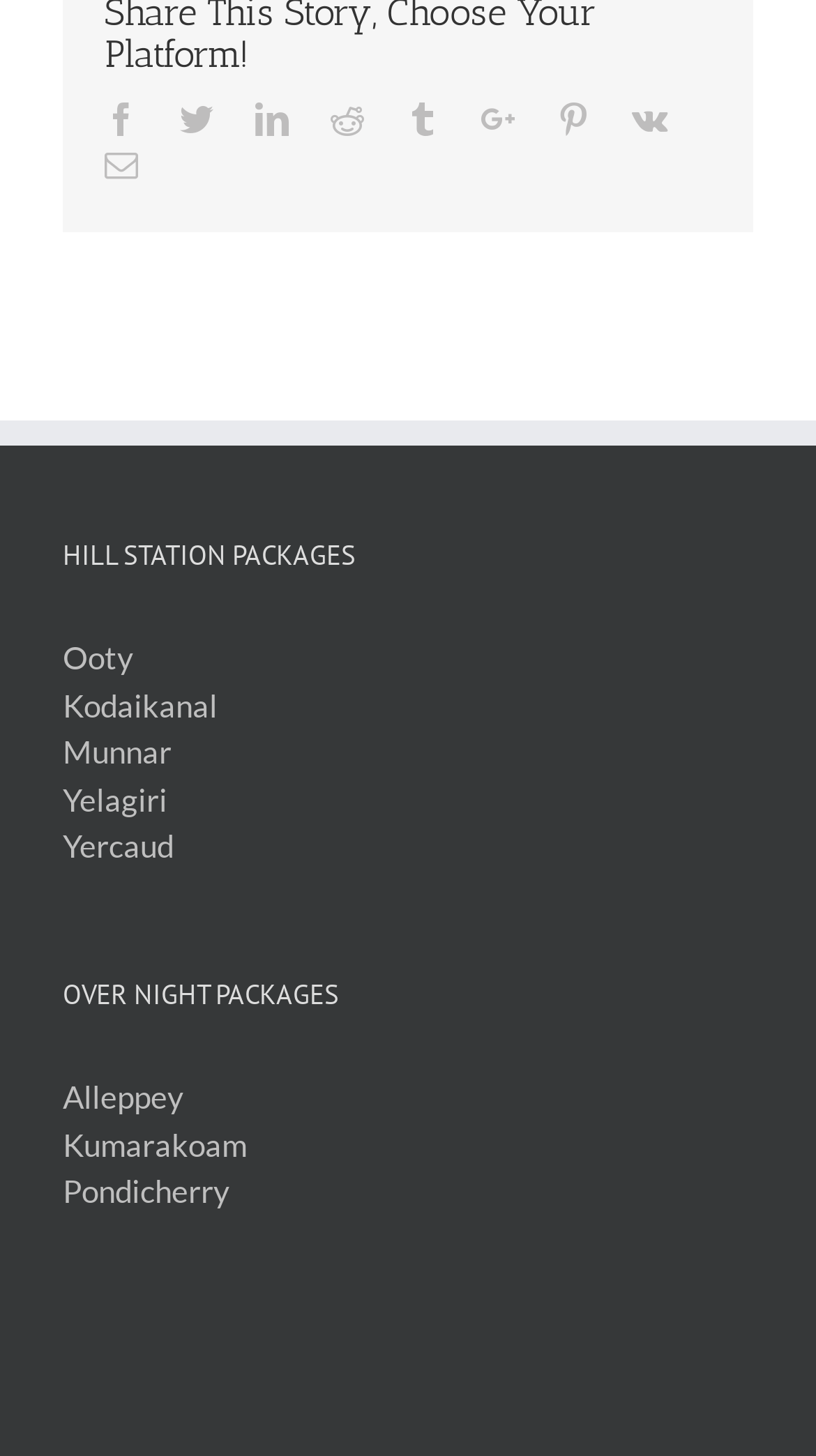Please provide a detailed answer to the question below based on the screenshot: 
What is the second hill station package?

I looked at the list of hill station packages and found that the second one is Kodaikanal, which is listed below Ooty.